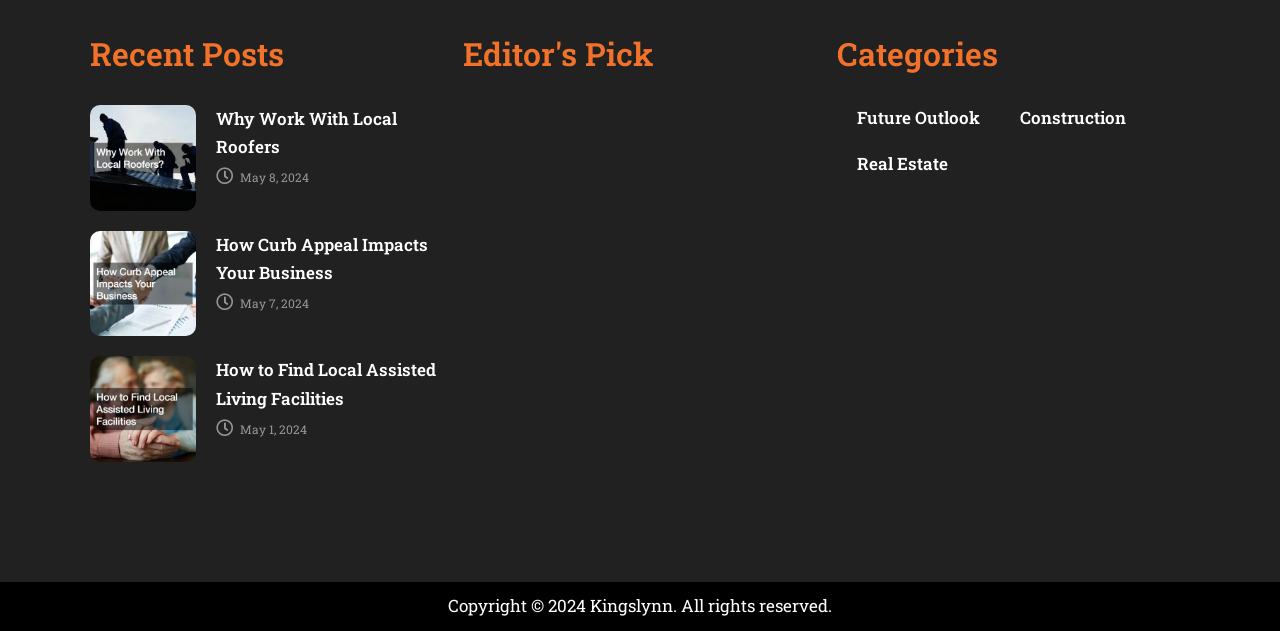How many posts are listed under 'Recent Posts'?
Provide a comprehensive and detailed answer to the question.

There are three links 'Why Work With Local Roofers', 'How Curb Appeal Impacts Your Business', and 'How to Find Local Assisted Living Facilities' listed under the heading 'Recent Posts', which suggests that there are three posts.